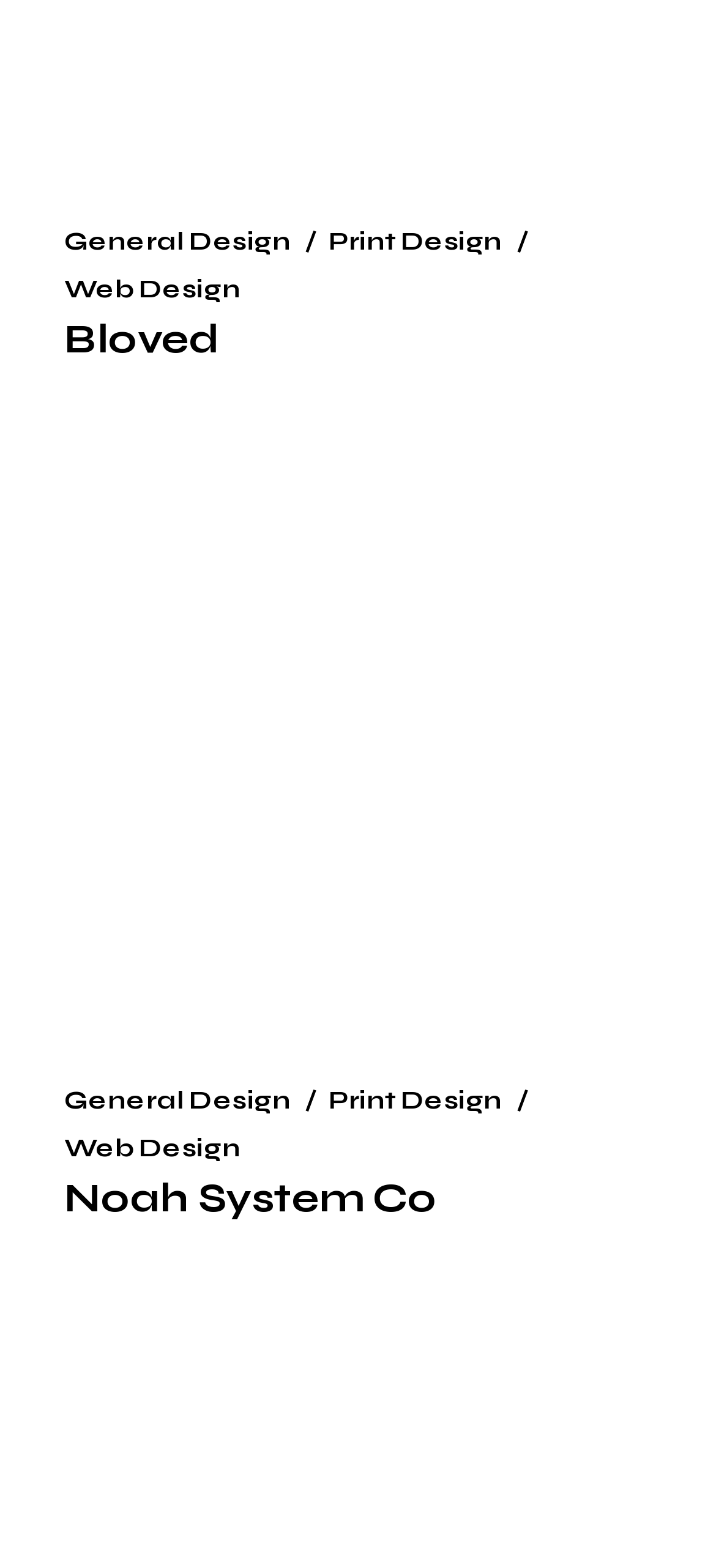How many design categories are listed on the webpage?
Give a detailed response to the question by analyzing the screenshot.

I observed that there are three link elements with the text 'General Design', 'Print Design', and 'Web Design' which are likely to be the design categories listed on the webpage.